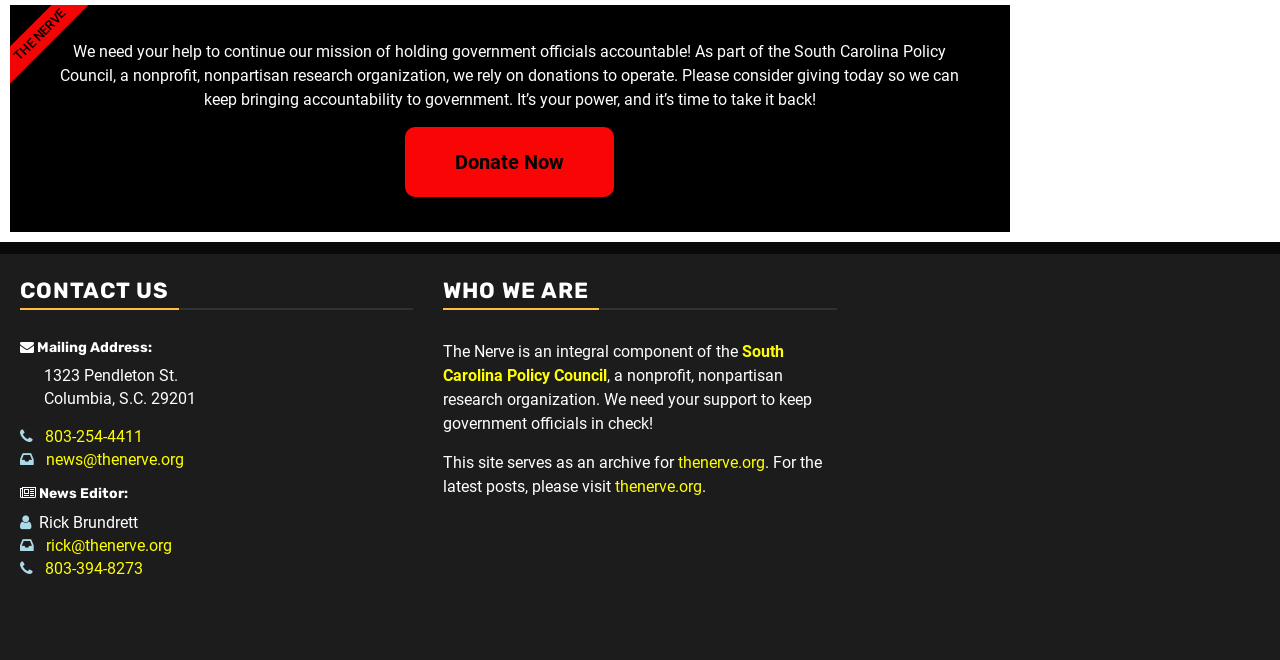Locate the bounding box coordinates of the clickable region to complete the following instruction: "Donate to support the organization."

[0.317, 0.192, 0.48, 0.298]